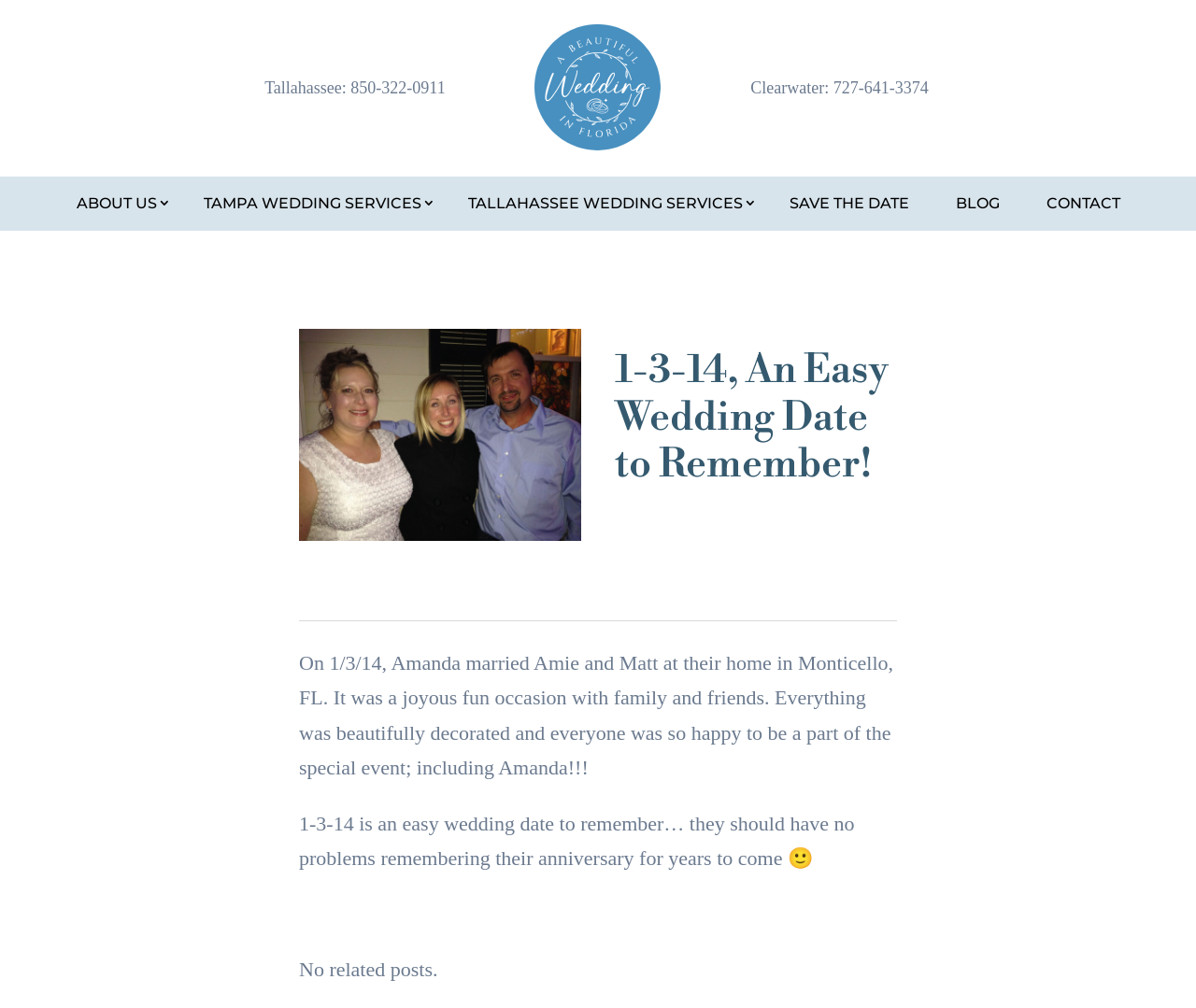What is the location of Amanda's wedding service?
Based on the image, provide your answer in one word or phrase.

Tallahassee and Clearwater